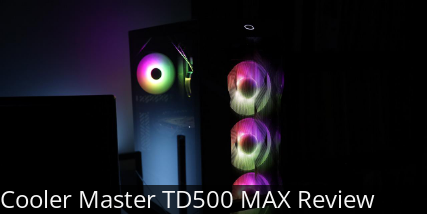Provide a brief response to the question below using one word or phrase:
How many large fans are on the front of the case?

Three